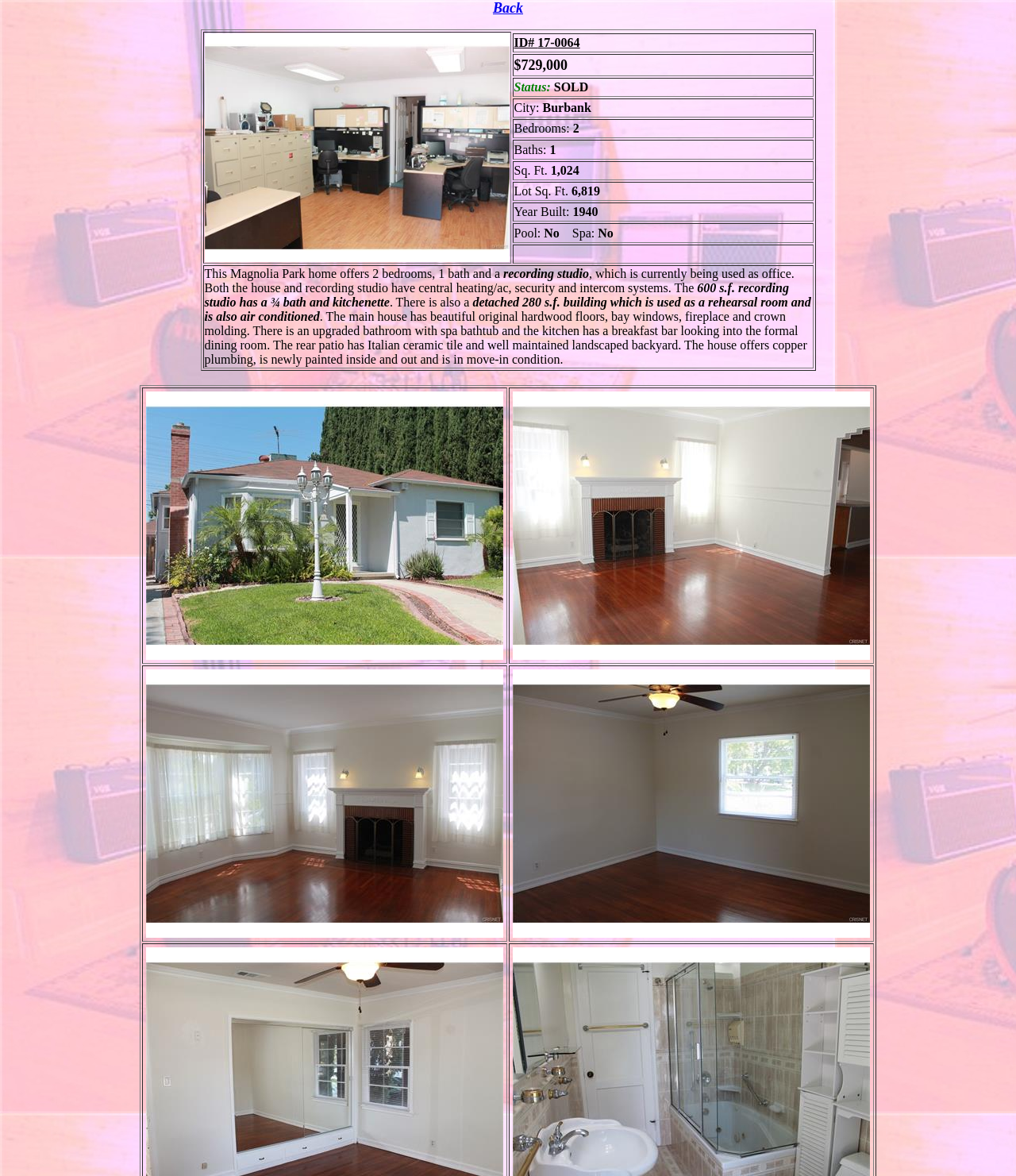Answer the question below with a single word or a brief phrase: 
What is the year the house was built?

1940